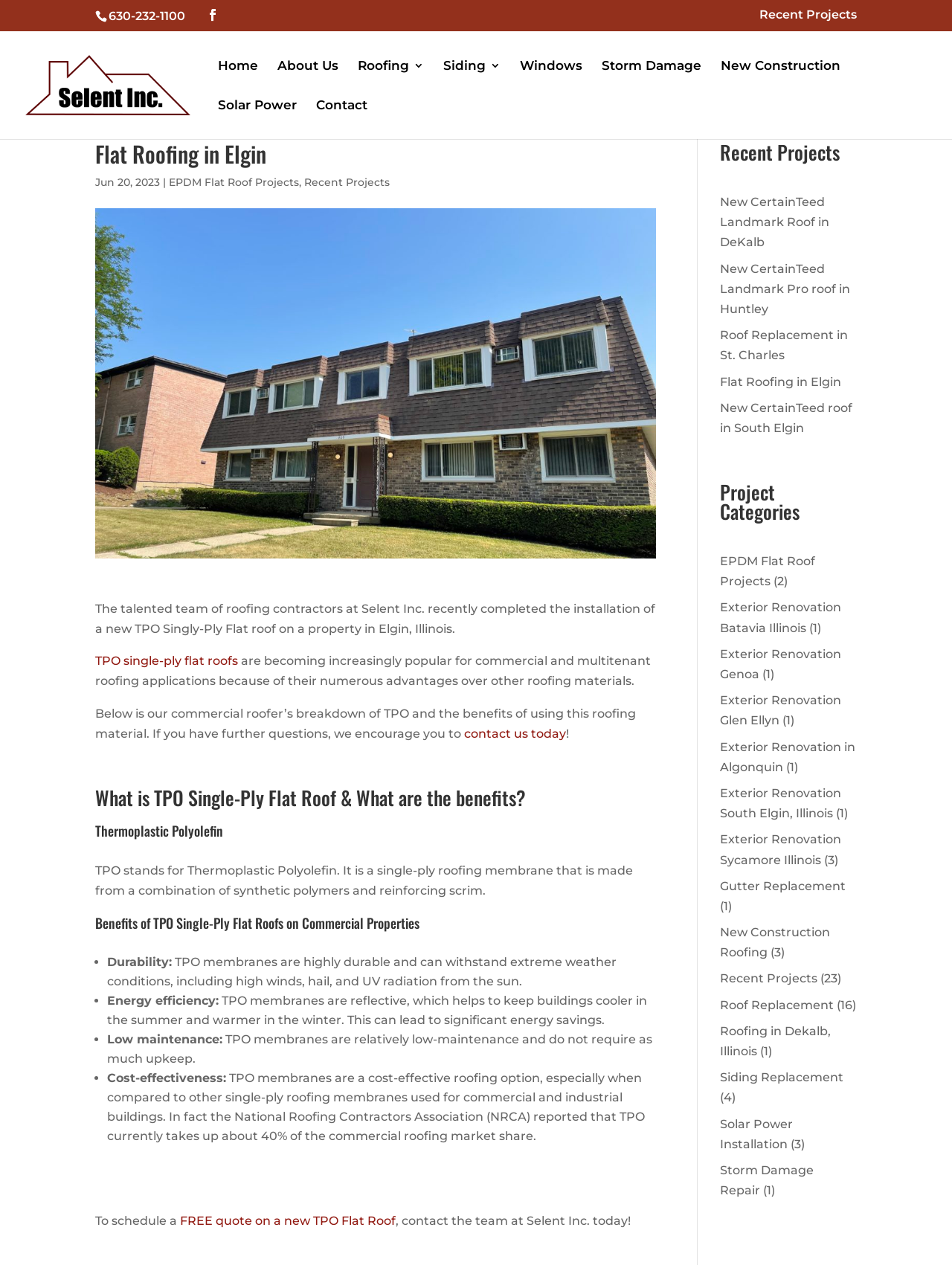Provide a brief response using a word or short phrase to this question:
What are the benefits of TPO Single-Ply Flat Roofs?

Durability, Energy efficiency, Low maintenance, Cost-effectiveness